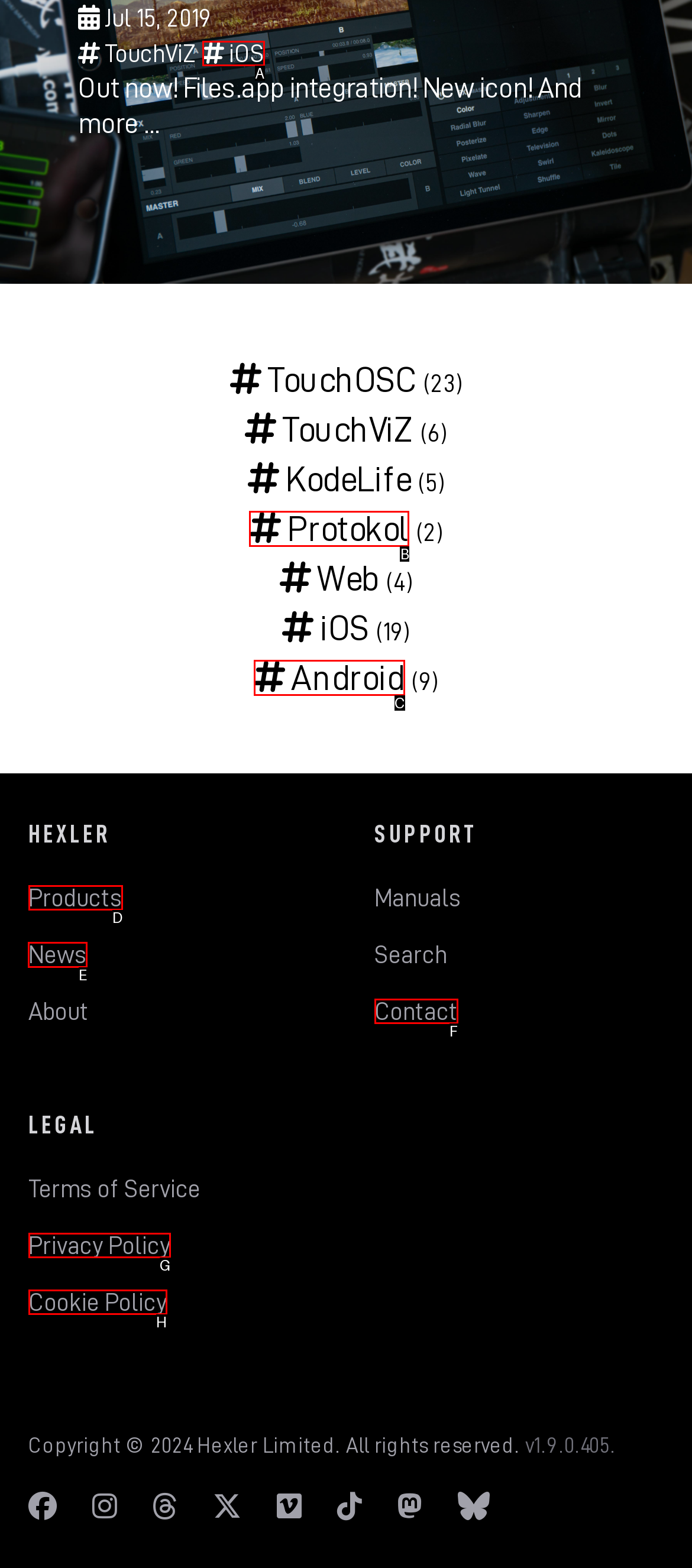Choose the UI element to click on to achieve this task: Read the news. Reply with the letter representing the selected element.

E